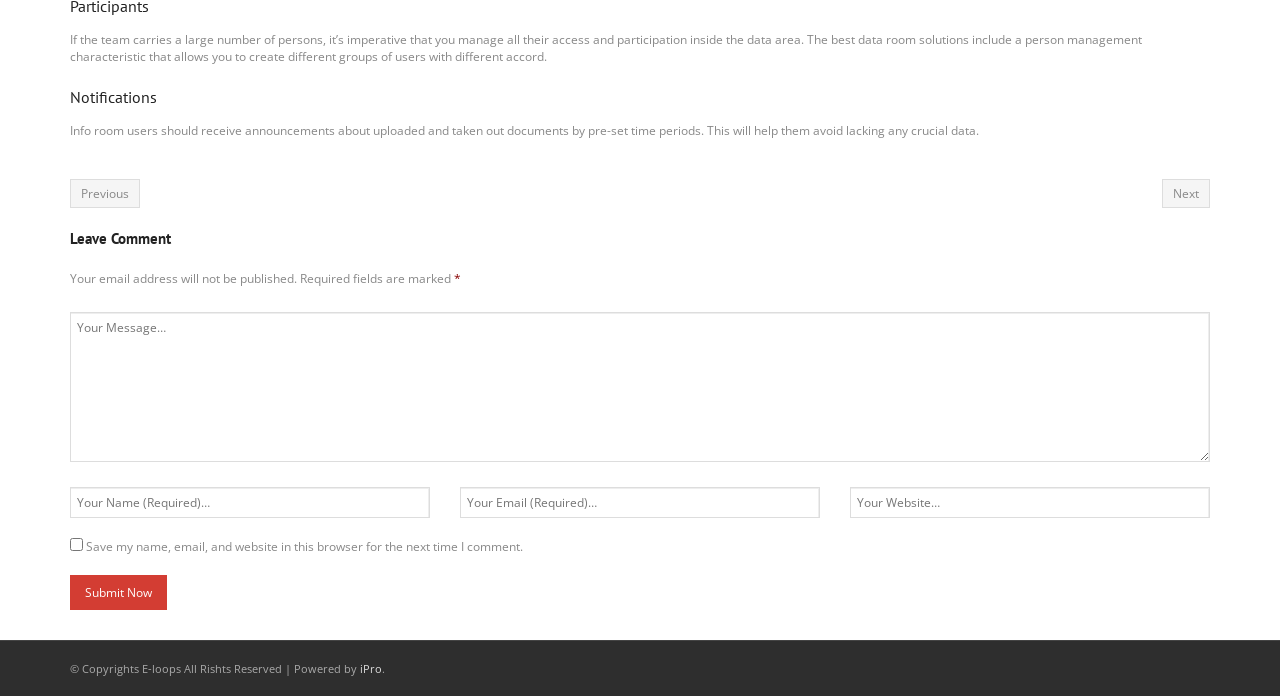Based on the element description name="email" placeholder="Your Email (Required)…", identify the bounding box of the UI element in the given webpage screenshot. The coordinates should be in the format (top-left x, top-left y, bottom-right x, bottom-right y) and must be between 0 and 1.

[0.359, 0.7, 0.641, 0.745]